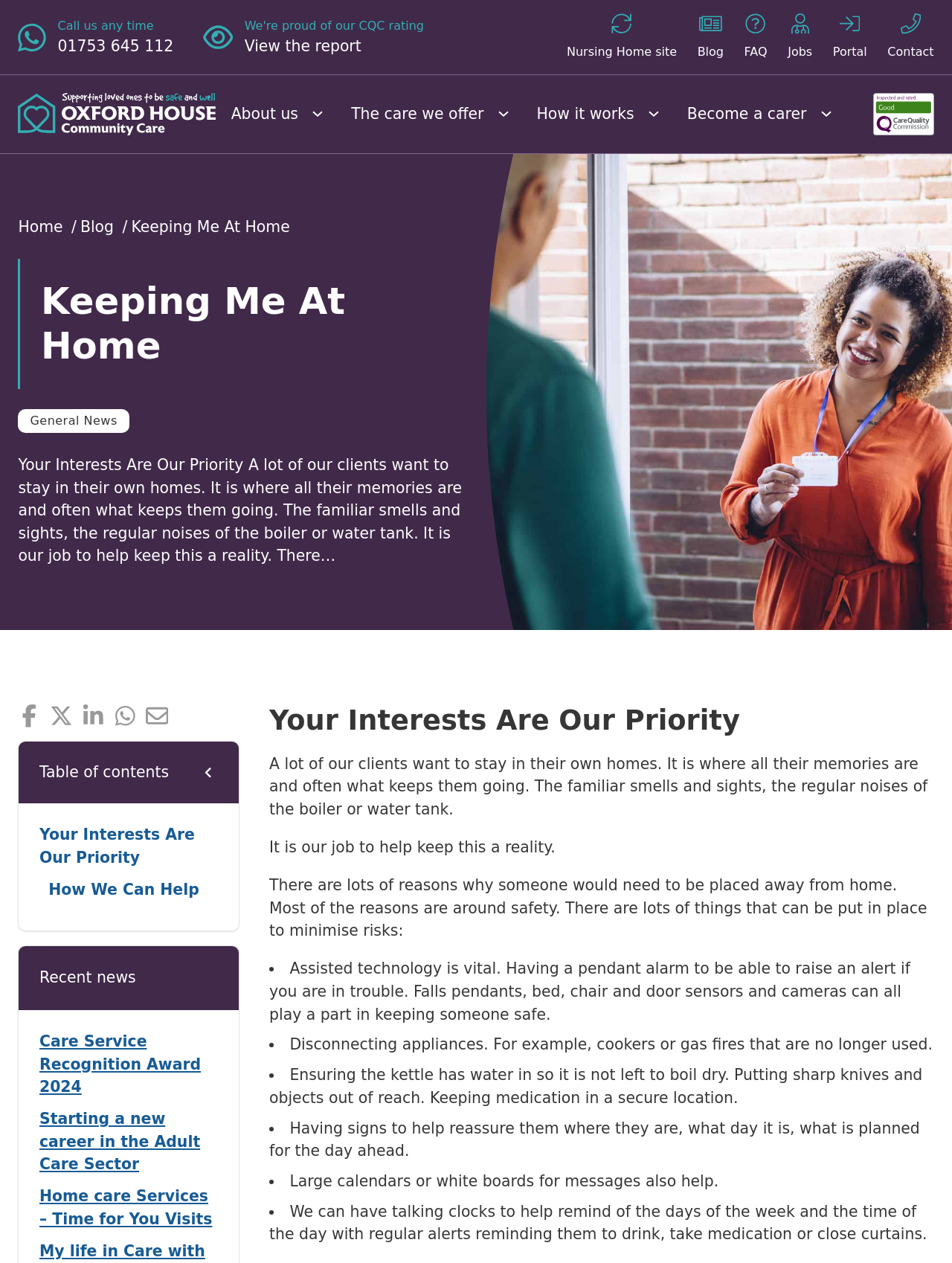What is the purpose of the care service? Using the information from the screenshot, answer with a single word or phrase.

To help keep clients at home